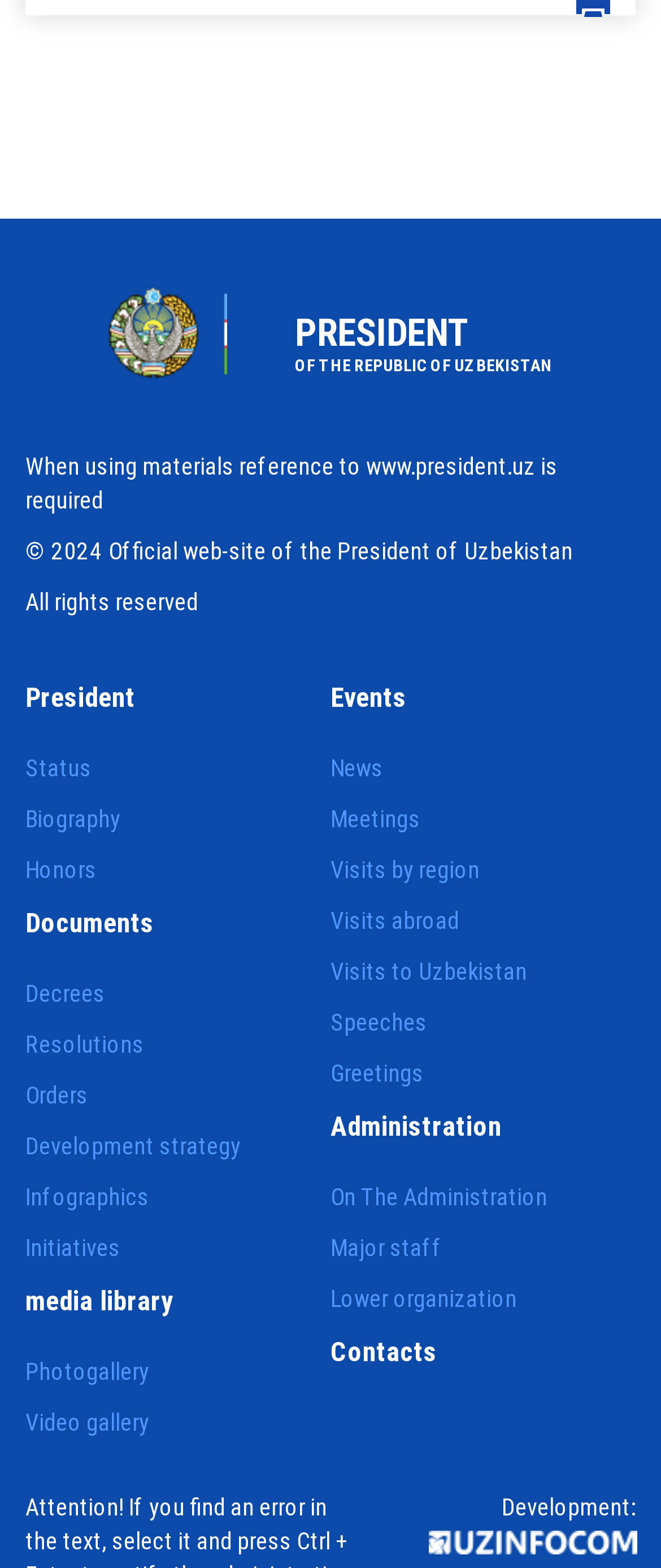Using the webpage screenshot, locate the HTML element that fits the following description and provide its bounding box: "Greetings".

[0.5, 0.675, 0.641, 0.694]